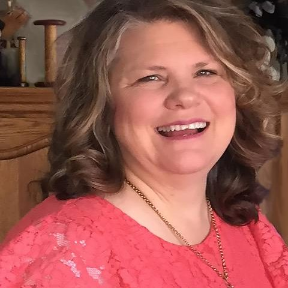Provide a comprehensive description of the image.

The image features Aneladee Milne, a Program Director and Therapist with over a decade of experience working with women and adolescent girls. She is known for her specialized approach to addressing issues such as anxiety and depression and the related challenges that often arise. In the image, Aneladee displays a warm smile, embodying her approachable nature and dedication to supporting her clients. Her vibrant outfit complements her friendly demeanor, making her a relatable figure in the field of mental health. Aneladee employs a combination of gospel-centered Cognitive Behavioral Therapy and Emotional Processing Therapy, underpinned by psycho-educational principles, to help her clients achieve personal growth and healing.